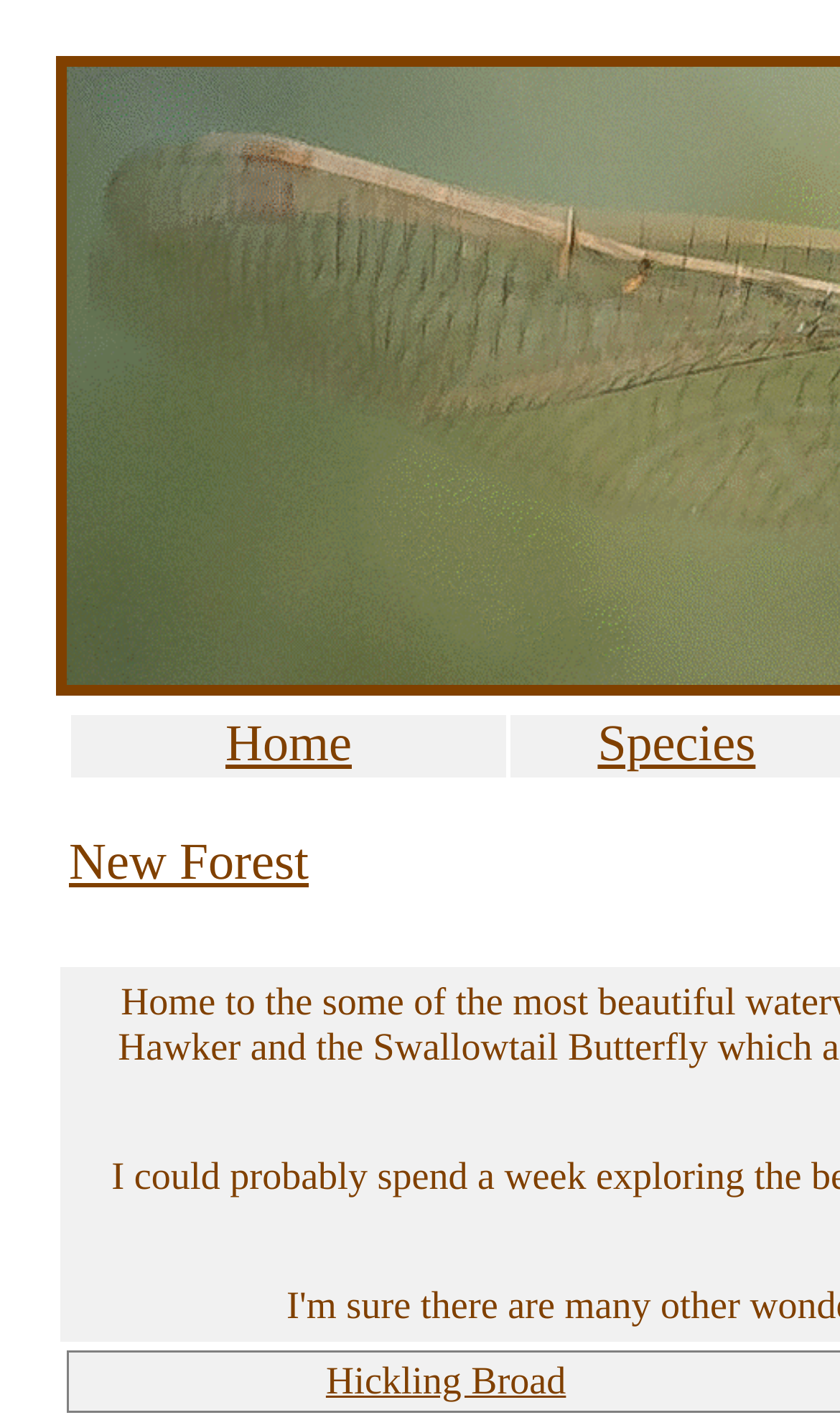Answer the question below with a single word or a brief phrase: 
What is the text of the link below 'Home'?

New Forest